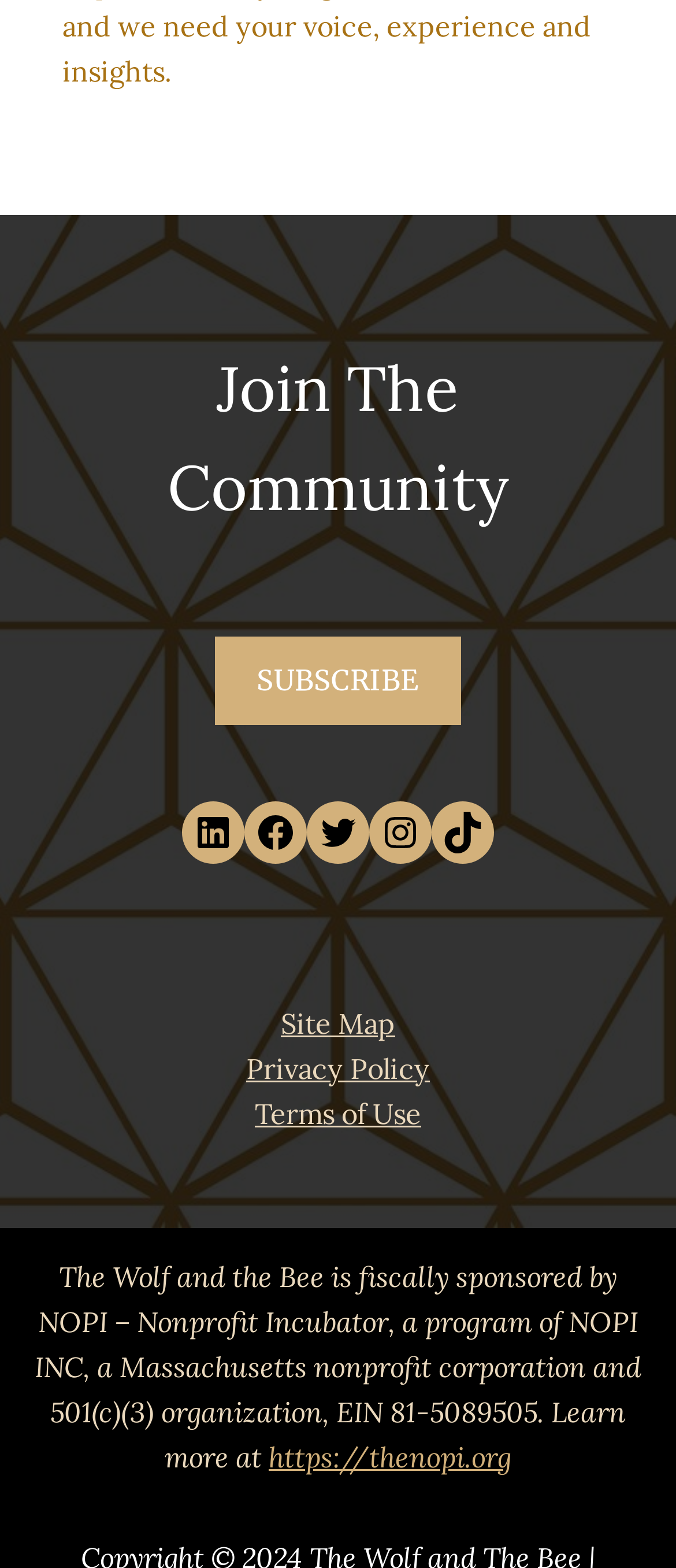Using the description "Terms of Use", predict the bounding box of the relevant HTML element.

[0.377, 0.699, 0.623, 0.721]